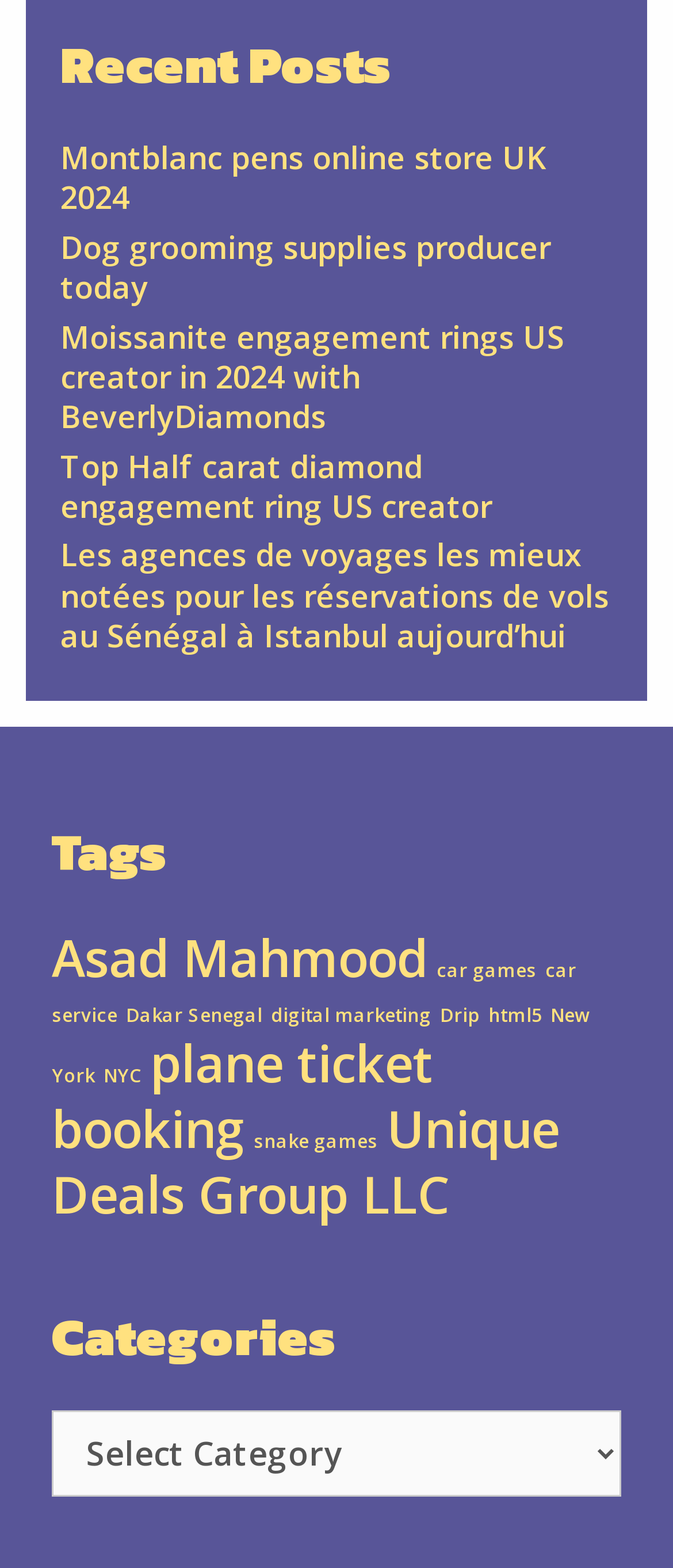Using the information in the image, could you please answer the following question in detail:
What is the title of the first section?

The first section of the webpage has a heading element with the text 'Recent Posts', which indicates that this section is about recent posts.